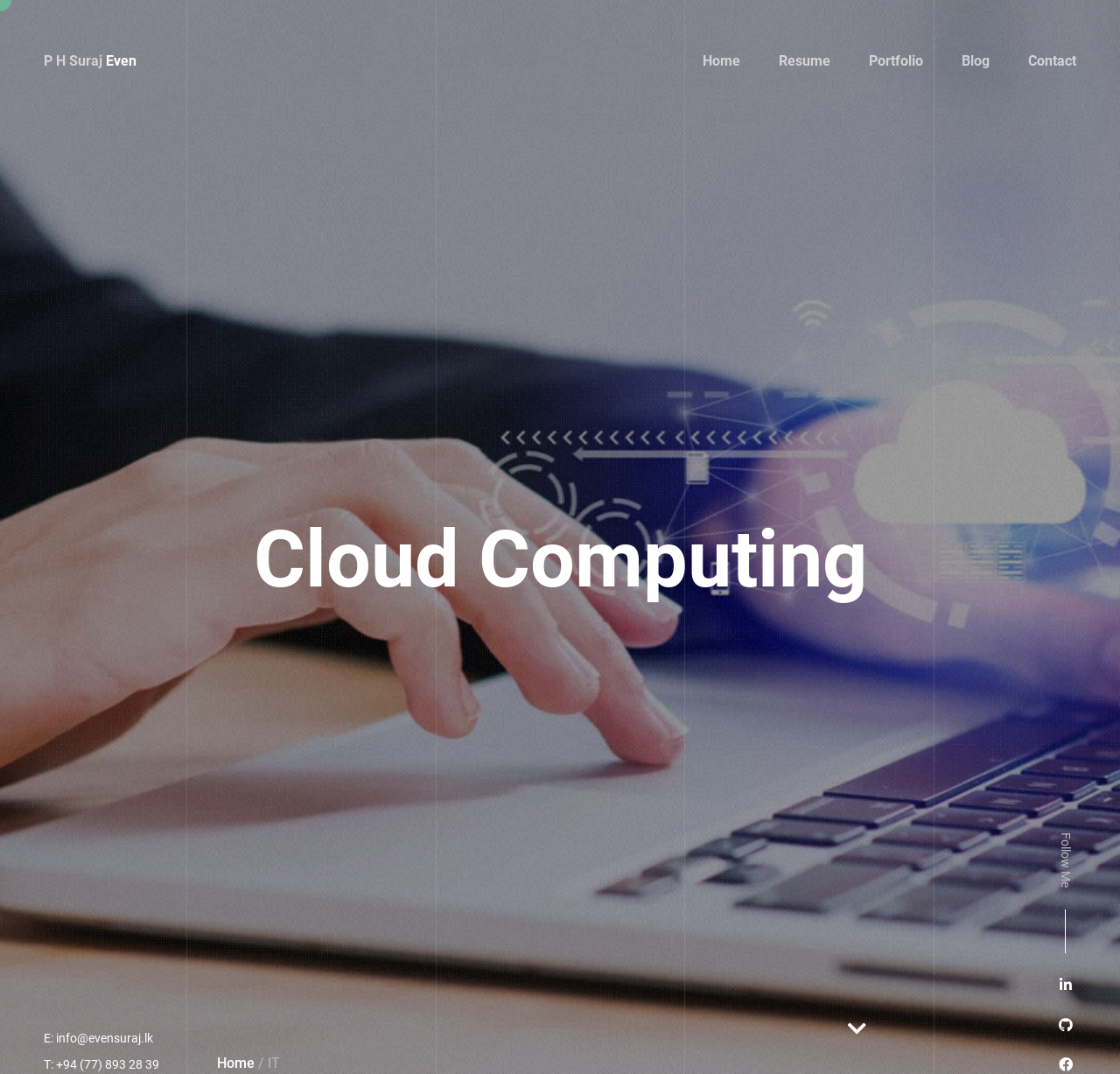With reference to the image, please provide a detailed answer to the following question: What is the email address provided on the website?

The answer can be found by looking at the bottom of the webpage, where the static text 'E: info@evensuraj.lk' is present, indicating the email address provided on the website.